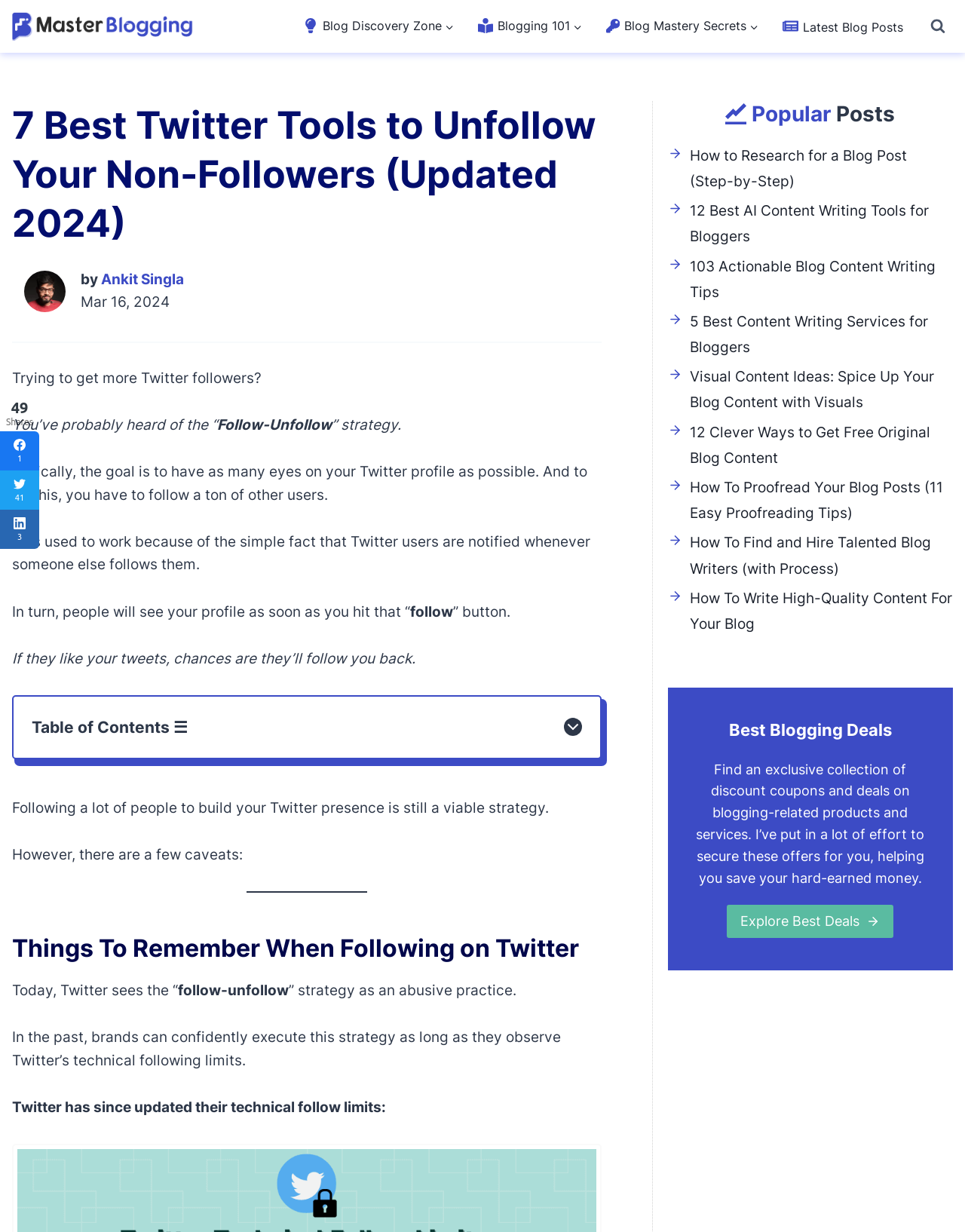What is the topic of the article?
Based on the screenshot, answer the question with a single word or phrase.

Twitter unfollow tools